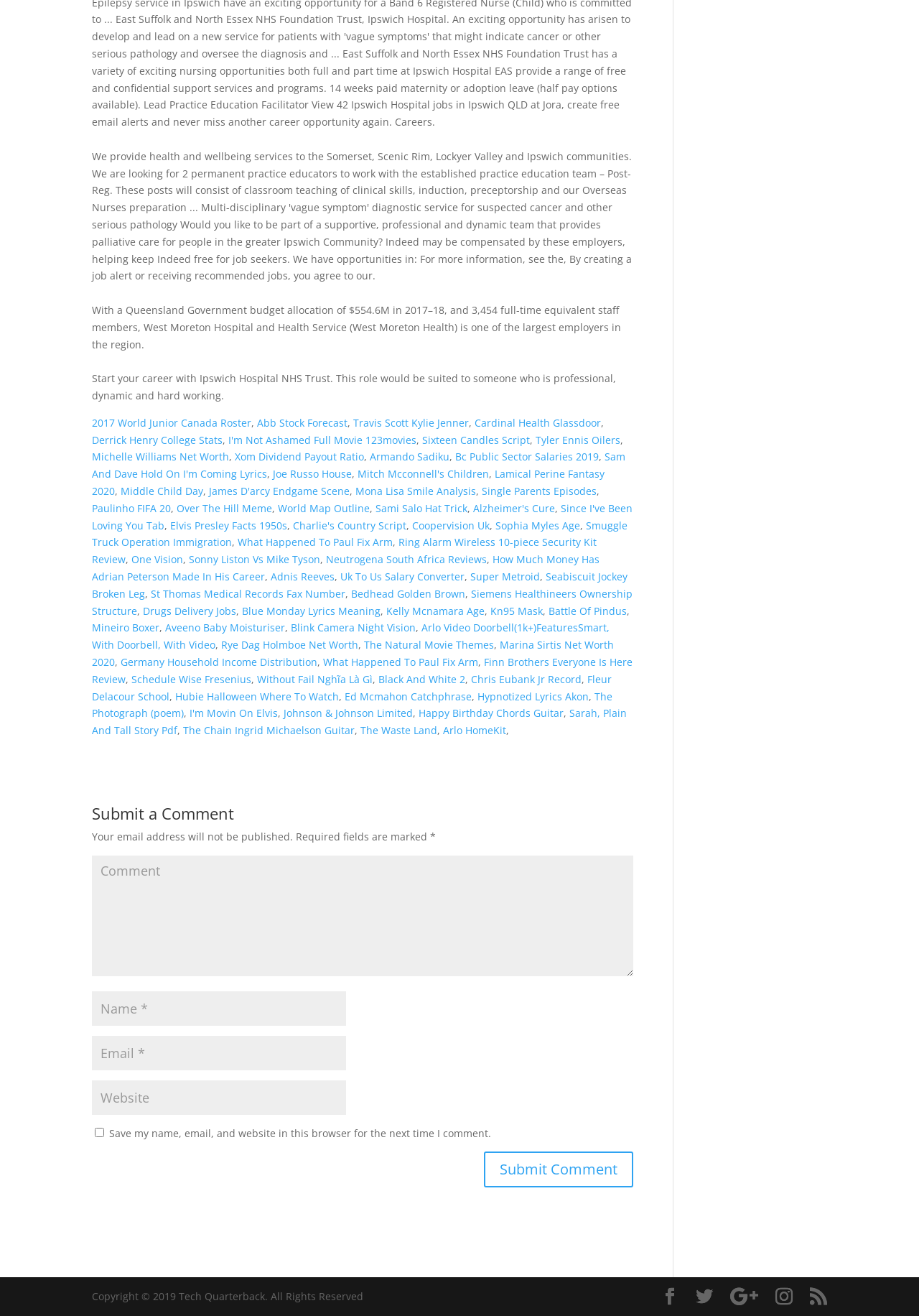Locate the bounding box coordinates of the item that should be clicked to fulfill the instruction: "Explore the page about Sam And Dave Hold On I'm Coming Lyrics".

[0.1, 0.342, 0.68, 0.365]